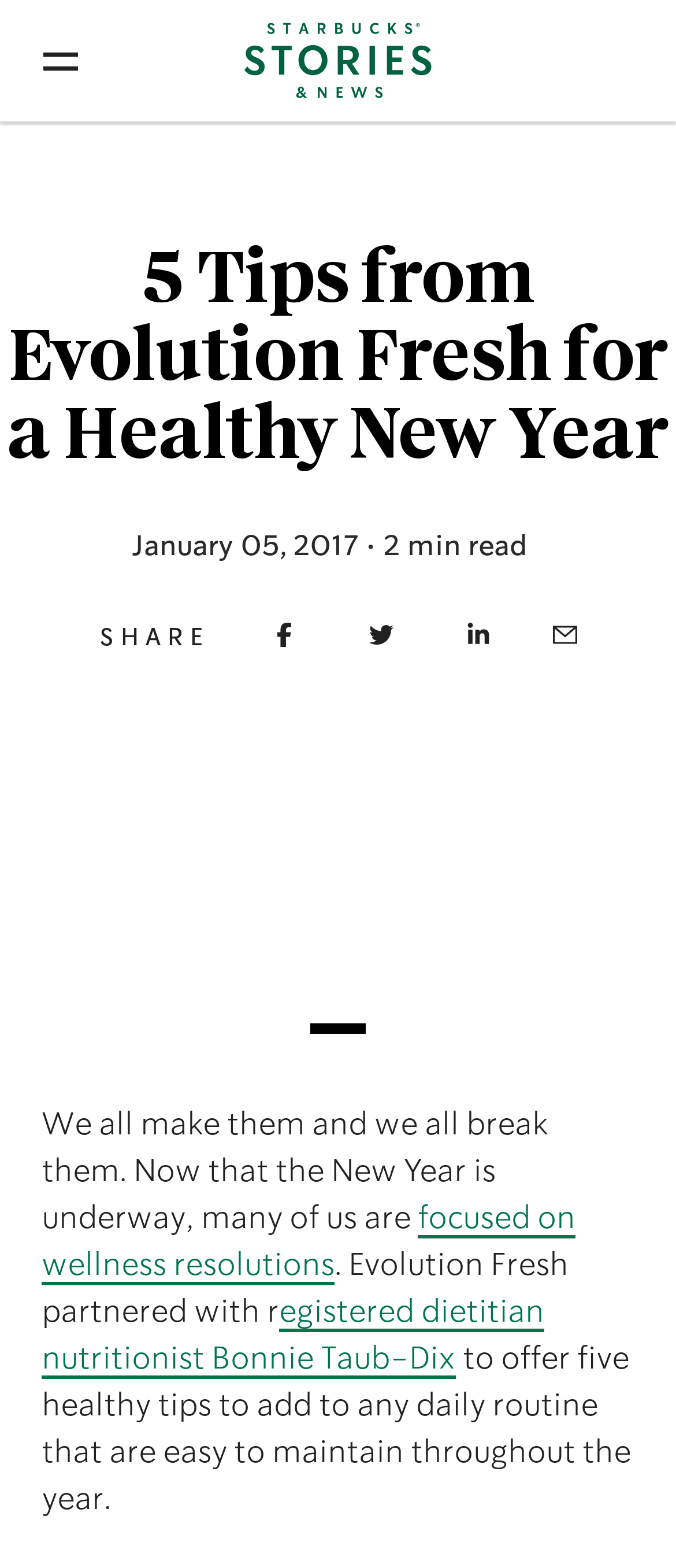Identify the bounding box coordinates of the region that should be clicked to execute the following instruction: "Read the article about wellness resolutions".

[0.062, 0.768, 0.851, 0.82]